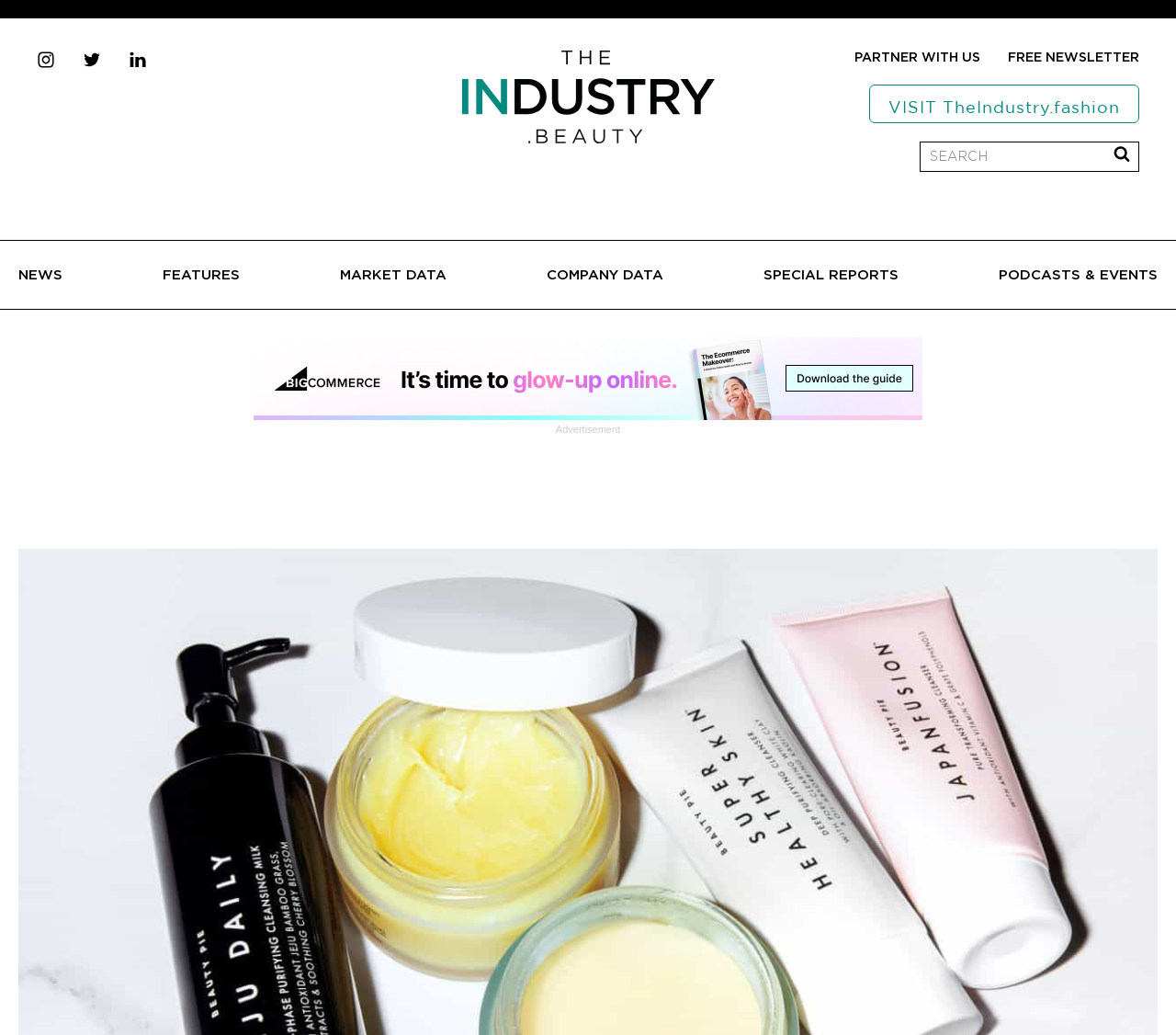Show the bounding box coordinates of the element that should be clicked to complete the task: "Search for something".

[0.782, 0.137, 0.969, 0.166]